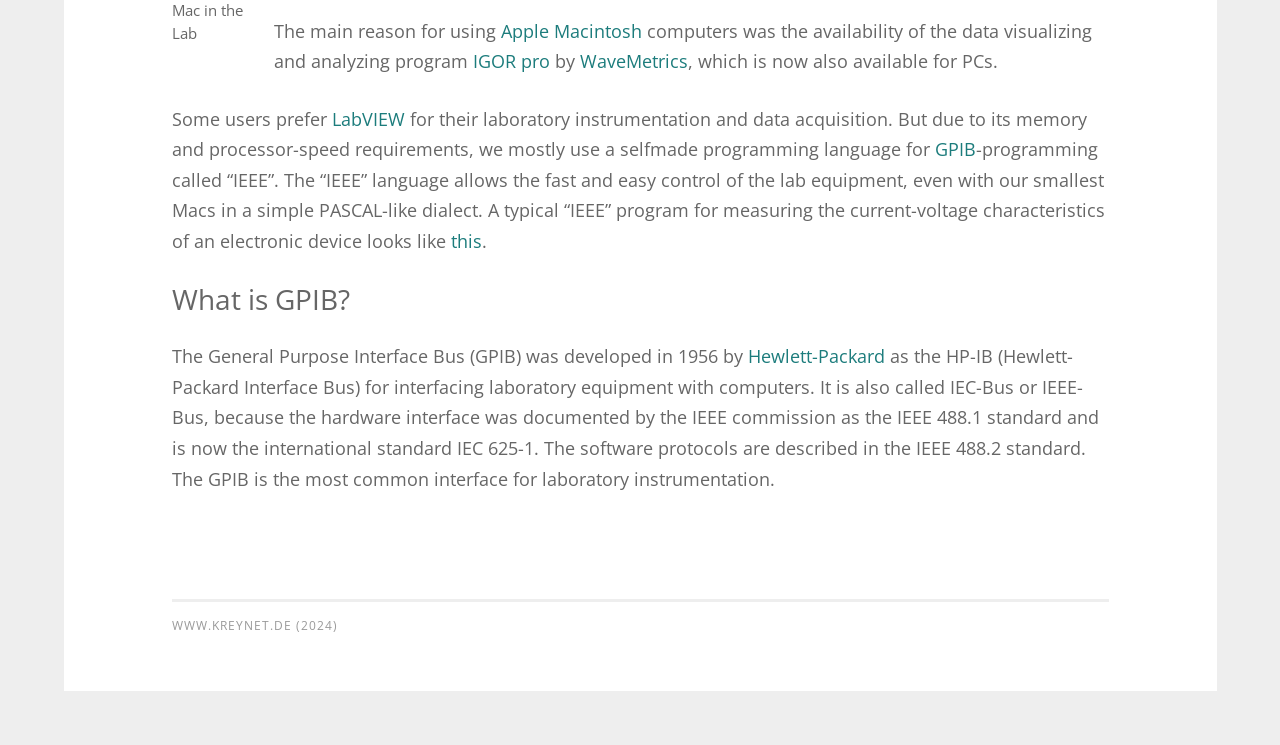Using the element description: "Apple Macintosh", determine the bounding box coordinates for the specified UI element. The coordinates should be four float numbers between 0 and 1, [left, top, right, bottom].

[0.391, 0.025, 0.501, 0.057]